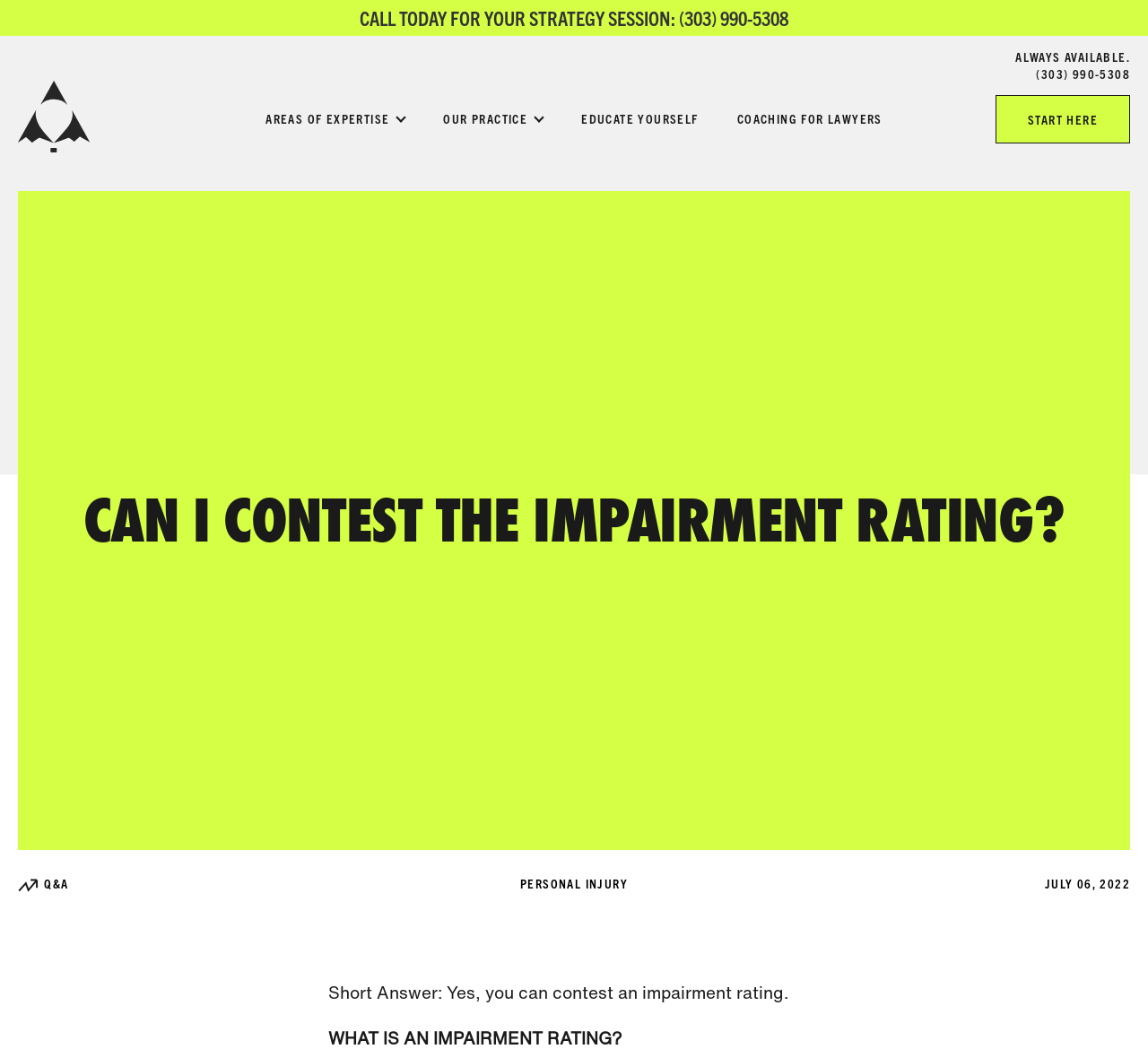Could you determine the bounding box coordinates of the clickable element to complete the instruction: "read the CAN I CONTEST THE IMPAIRMENT RATING? article"? Provide the coordinates as four float numbers between 0 and 1, i.e., [left, top, right, bottom].

[0.064, 0.473, 0.936, 0.519]